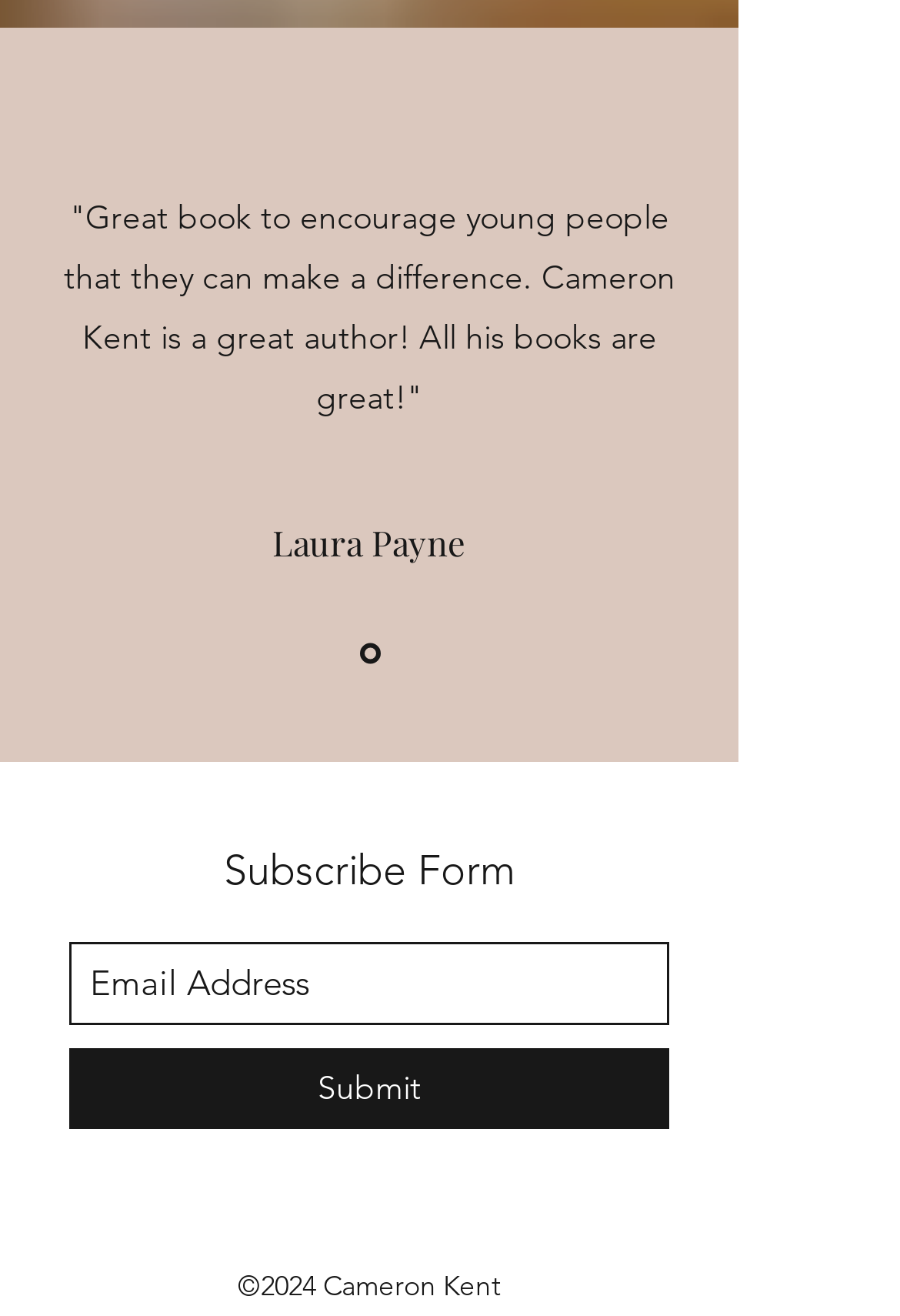How many social media links are available?
Can you provide a detailed and comprehensive answer to the question?

The list 'Social Bar' contains three link elements, namely 'facebook', 'twitter', and 'instagram', which are social media links.